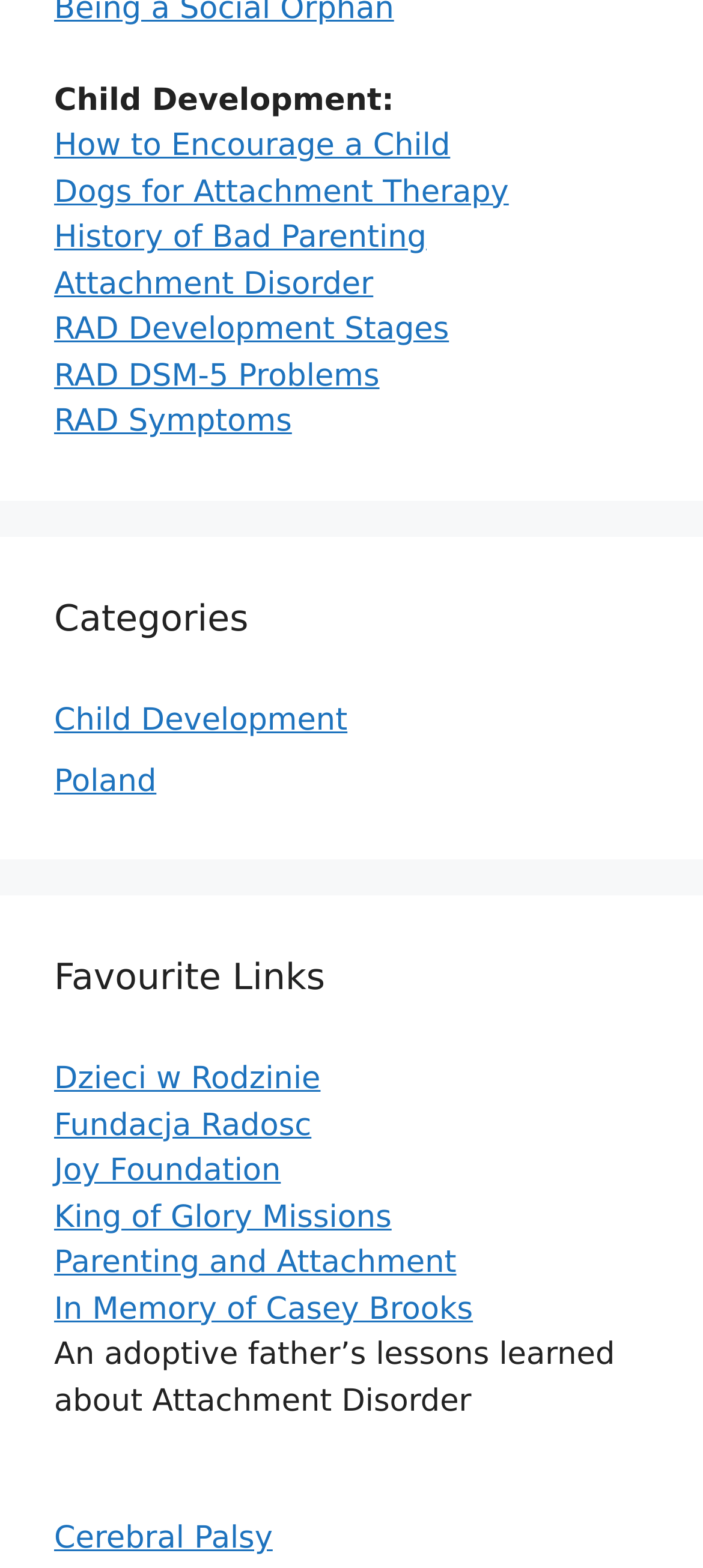From the webpage screenshot, predict the bounding box coordinates (top-left x, top-left y, bottom-right x, bottom-right y) for the UI element described here: Poland

[0.077, 0.487, 0.222, 0.51]